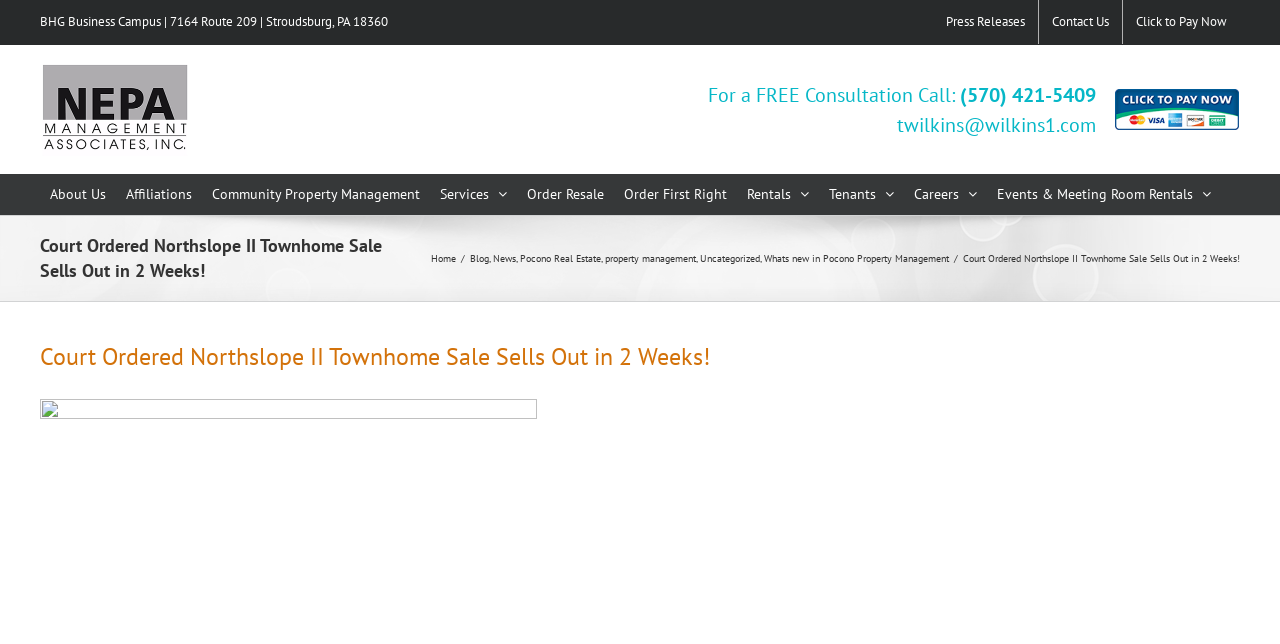Offer a detailed account of what is visible on the webpage.

The webpage appears to be a news article or press release from NEPA Property Management, with a focus on a recent court-ordered sale of 49 timeshare townhomes at Northslope II. 

At the top left of the page, there is a logo of NEPA Property Management, accompanied by a navigation menu with links to the company's main pages, including "About Us", "Affiliations", and "Services". 

Below the logo, there is a secondary navigation menu with links to "Press Releases", "Contact Us", and "Click to Pay Now". 

The main content of the page is divided into two sections. On the left, there is a table with a heading that invites visitors to call or email for a free consultation. The table has three columns, with the first column containing contact information, the second column being empty, and the third column having a link to an unknown page. 

On the right side of the page, there is a large heading that announces the sale of the Northslope II townhomes, followed by a series of links to related topics, including "Blog", "News", "Pocono Real Estate", and "Property Management". 

Below these links, there is a repetition of the main heading, followed by a brief article or summary of the news, which is not explicitly stated in the provided accessibility tree.